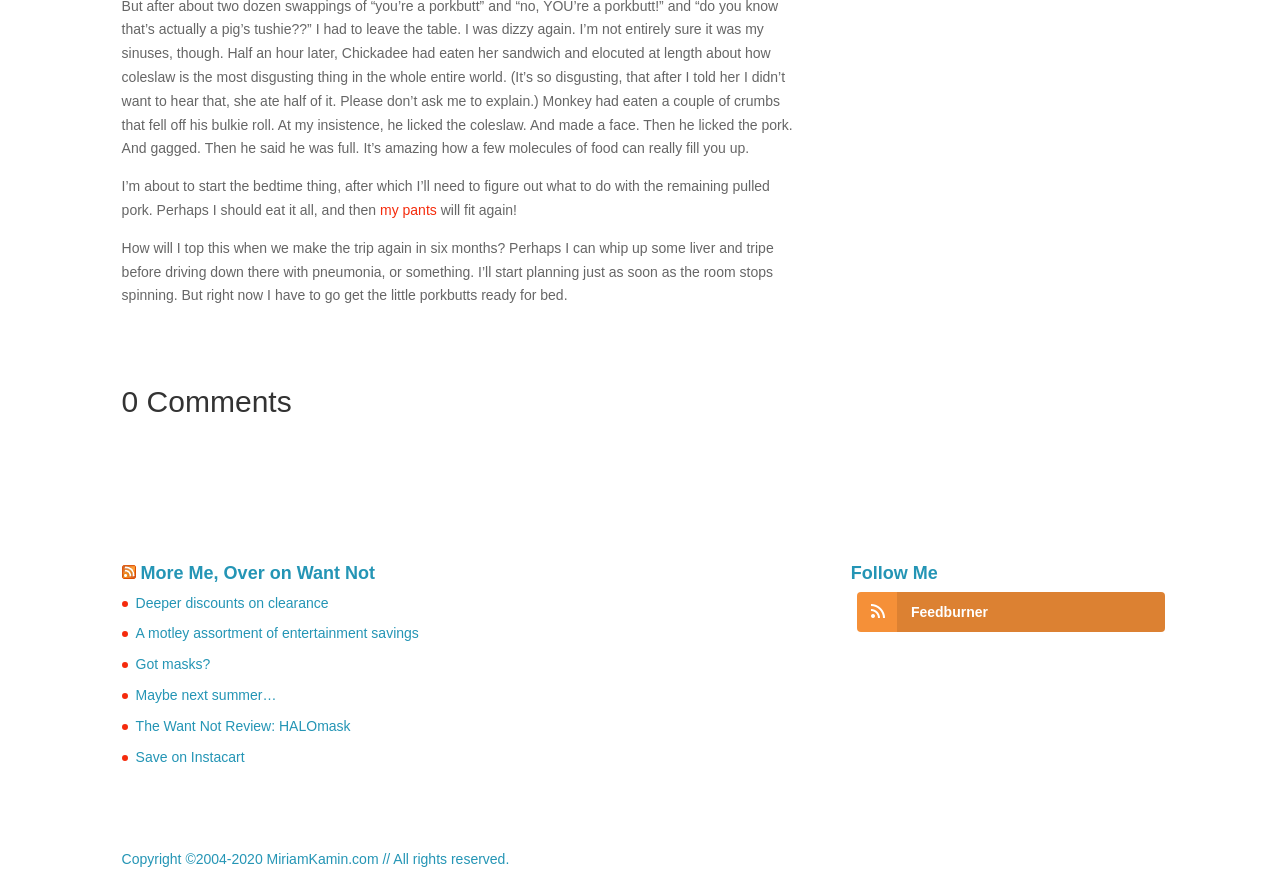Please use the details from the image to answer the following question comprehensively:
What is the topic of the latest article?

The topic of the latest article can be determined by reading the text content of the page. The first paragraph mentions 'the remaining pulled pork' and 'the little porkbutts', suggesting that the topic of the article is related to pulled pork.